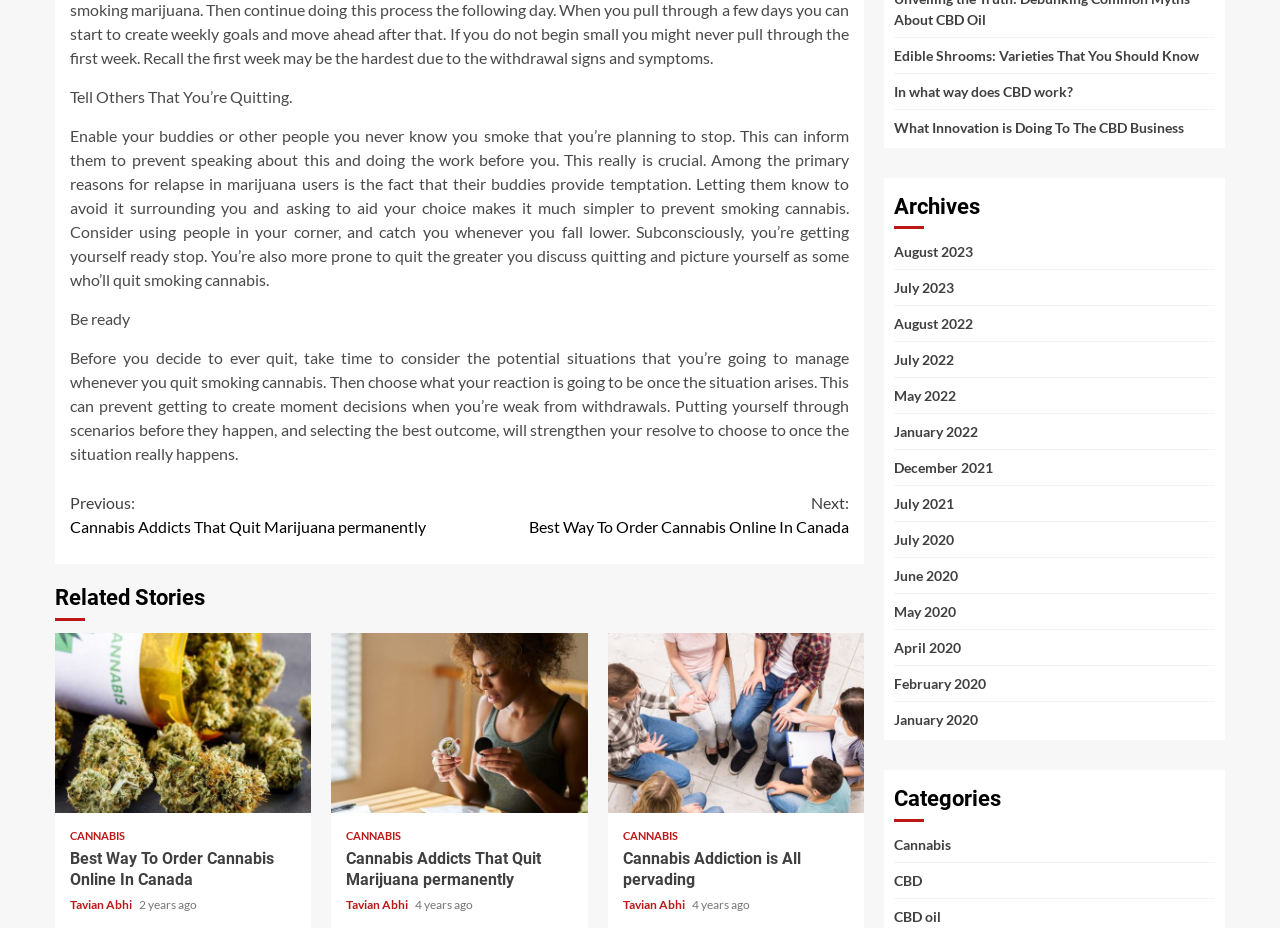What is the category of the article 'Cannabis Addicts That Quit Marijuana permanently'?
Please provide a detailed and thorough answer to the question.

The category of the article can be determined by looking at the link elements with headings that are similar to 'Categories'. One of the links is 'Cannabis', which suggests that the article 'Cannabis Addicts That Quit Marijuana permanently' belongs to the 'Cannabis' category.